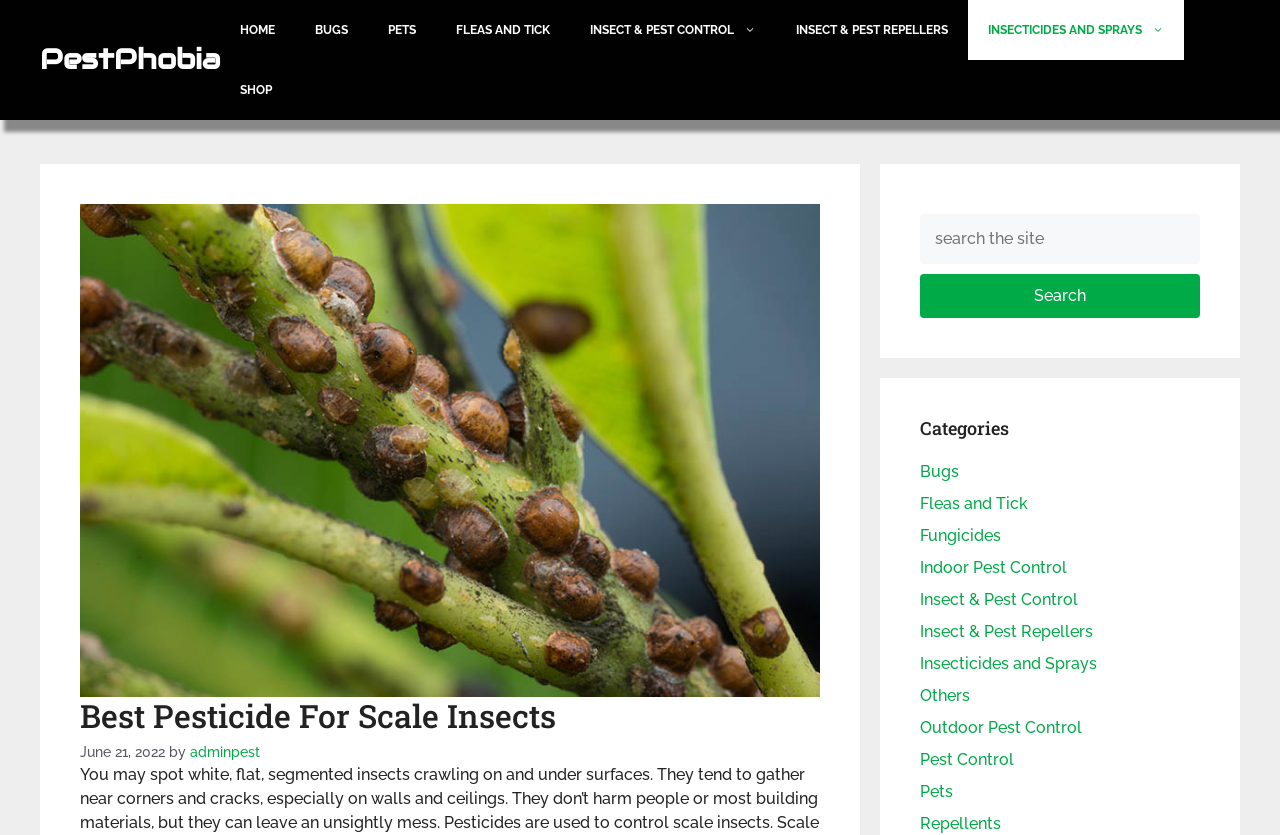Please identify the bounding box coordinates of the element's region that should be clicked to execute the following instruction: "Click on the 'HOME' link". The bounding box coordinates must be four float numbers between 0 and 1, i.e., [left, top, right, bottom].

[0.172, 0.0, 0.23, 0.072]